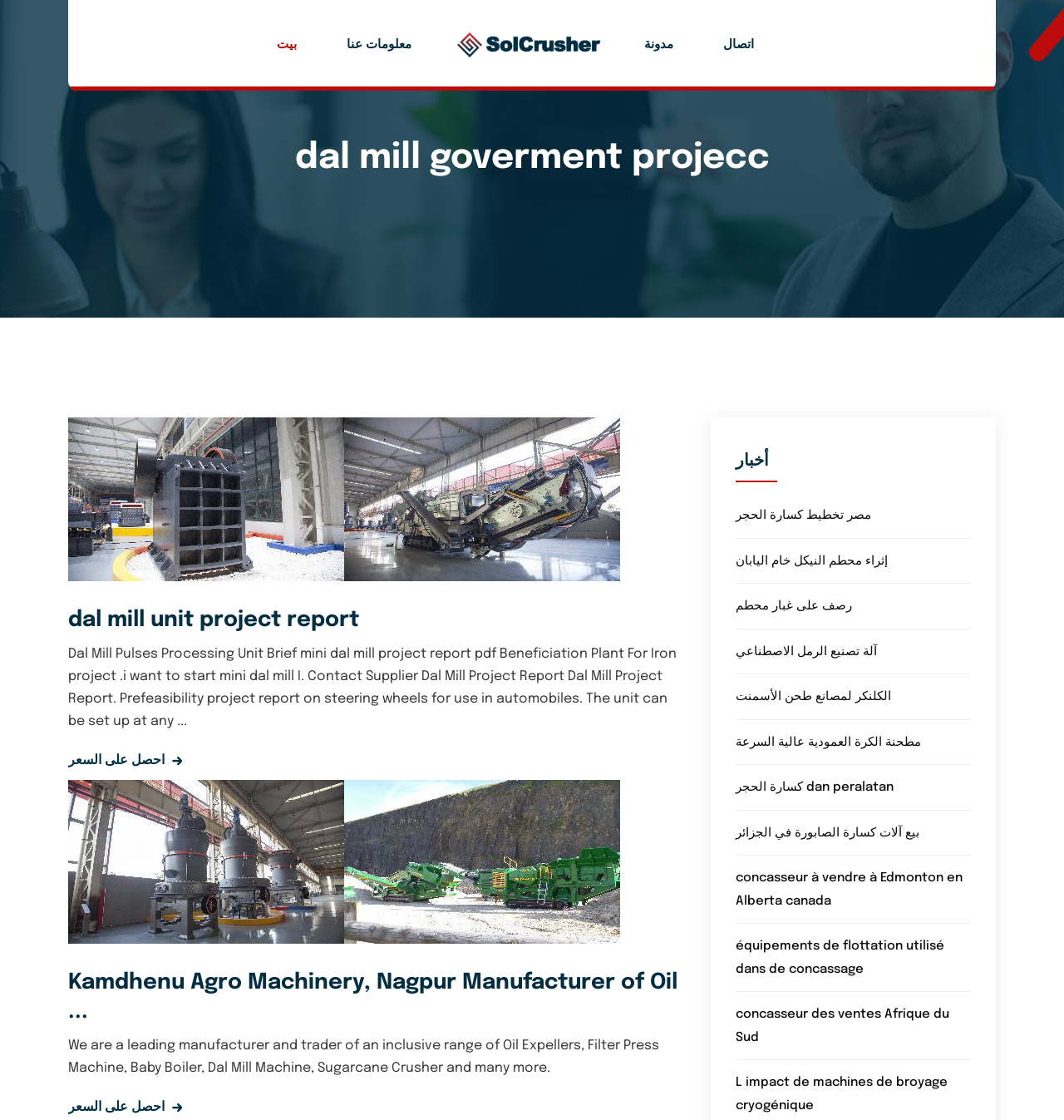Please provide a detailed answer to the question below by examining the image:
What is the company mentioned in the webpage?

The company mentioned in the webpage is Kamdhenu Agro Machinery, which is a manufacturer and trader of various machines, including Oil Expellers, Filter Press Machine, and Dal Mill Machine.